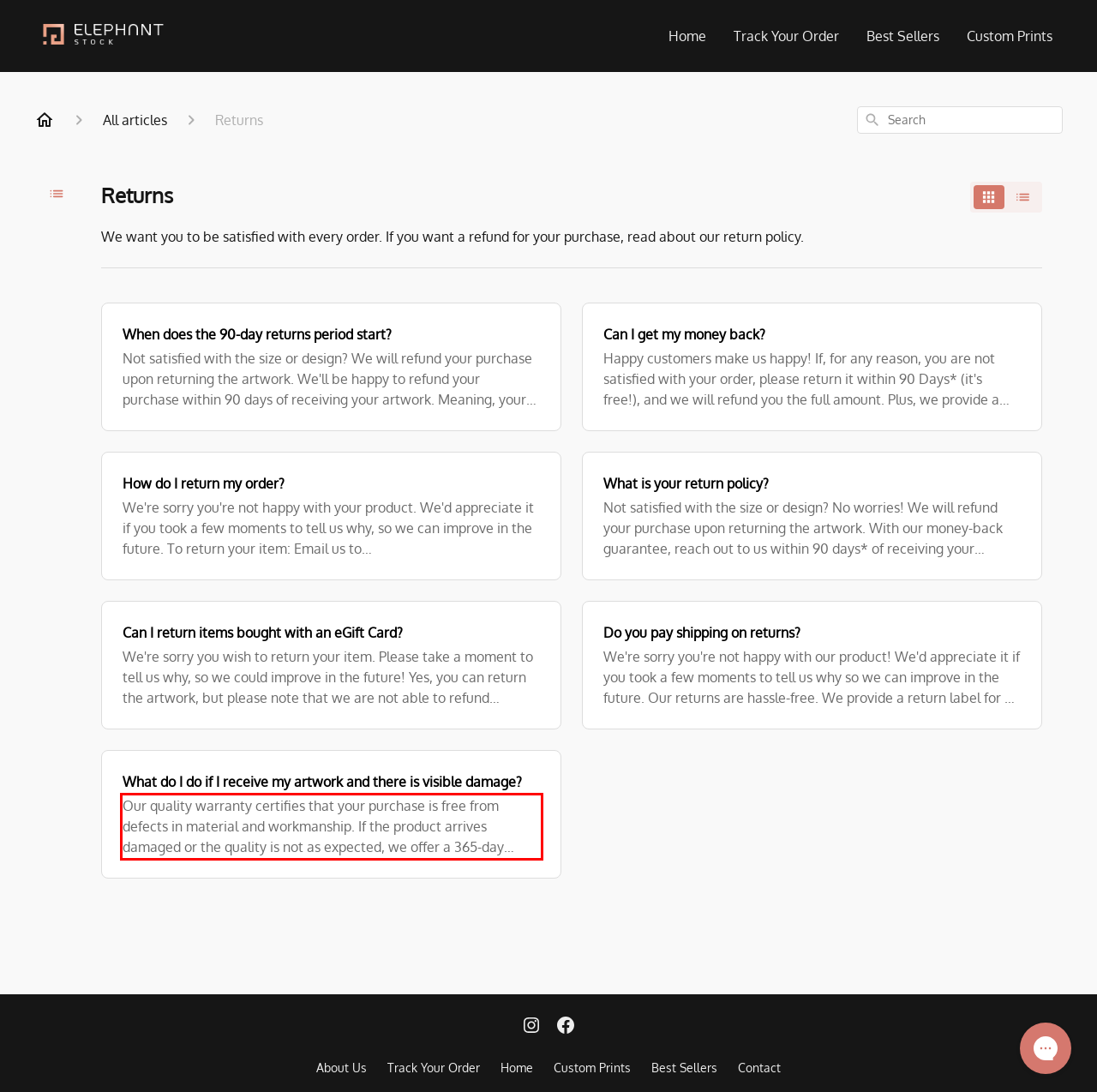Please perform OCR on the UI element surrounded by the red bounding box in the given webpage screenshot and extract its text content.

Our quality warranty certifies that your purchase is free from defects in material and workmanship. If the product arrives damaged or the quality is not as expected, we offer a 365-day craftsmanship guarantee that allows you to report an issue and re